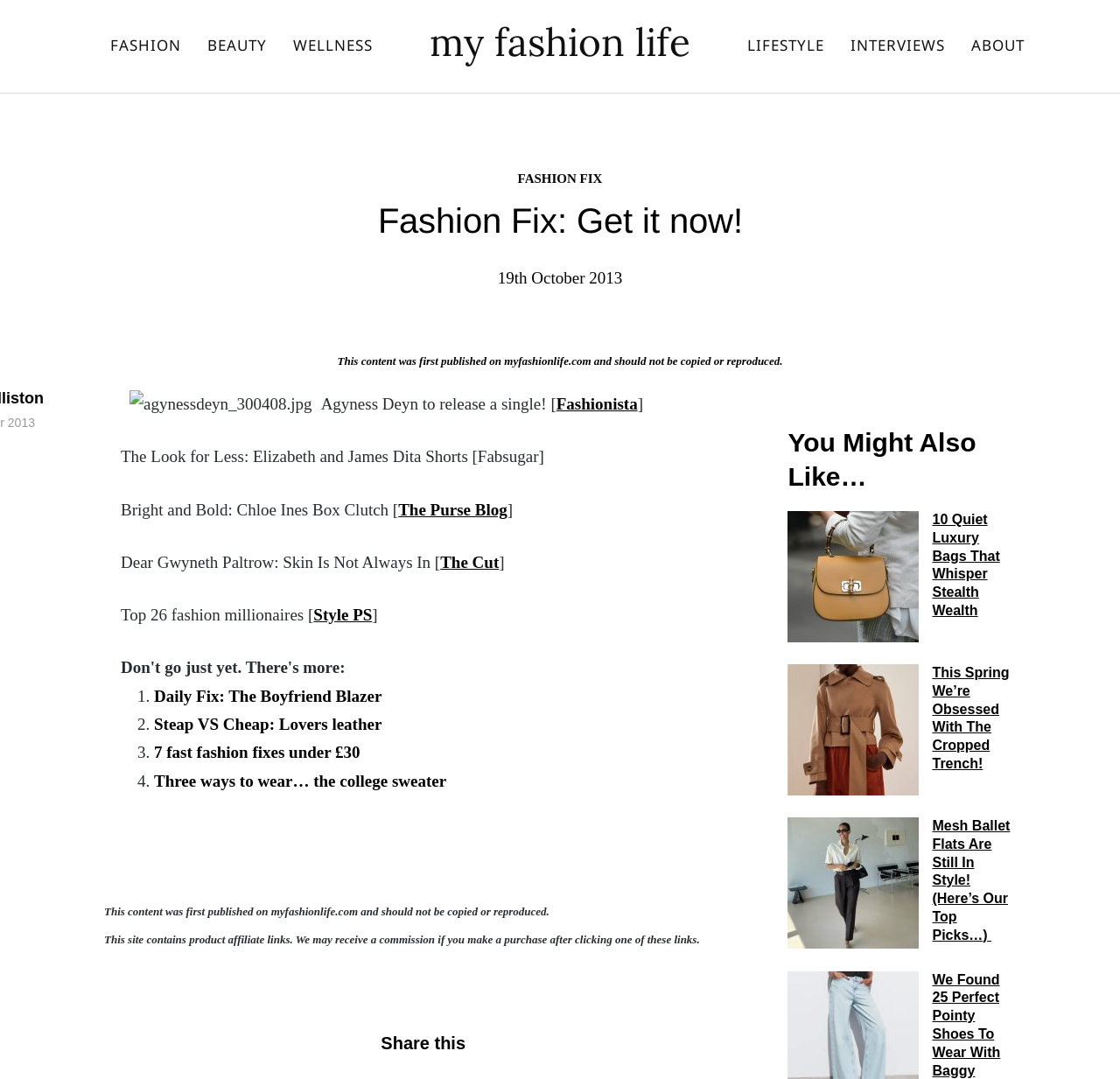Provide a short answer to the following question with just one word or phrase: What is the title of the second recommended article?

This Spring We’re Obsessed With The Cropped Trench!